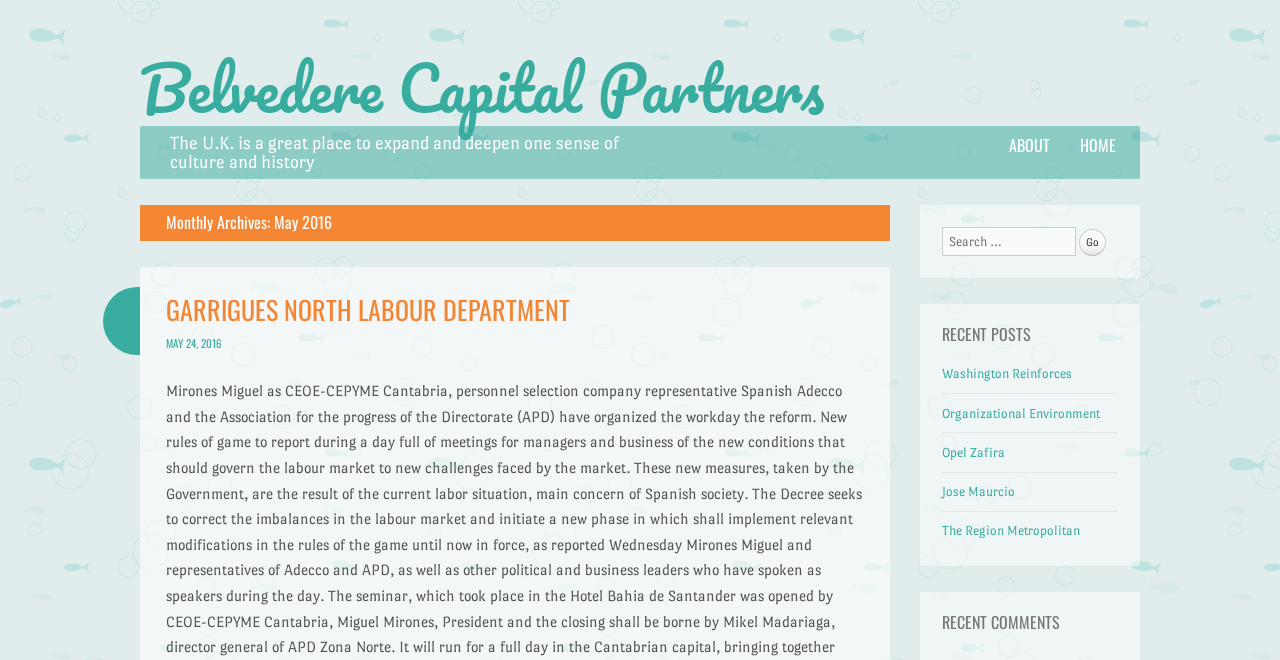Determine the bounding box coordinates of the clickable region to carry out the instruction: "Click on the 'HOME' link".

[0.832, 0.191, 0.884, 0.249]